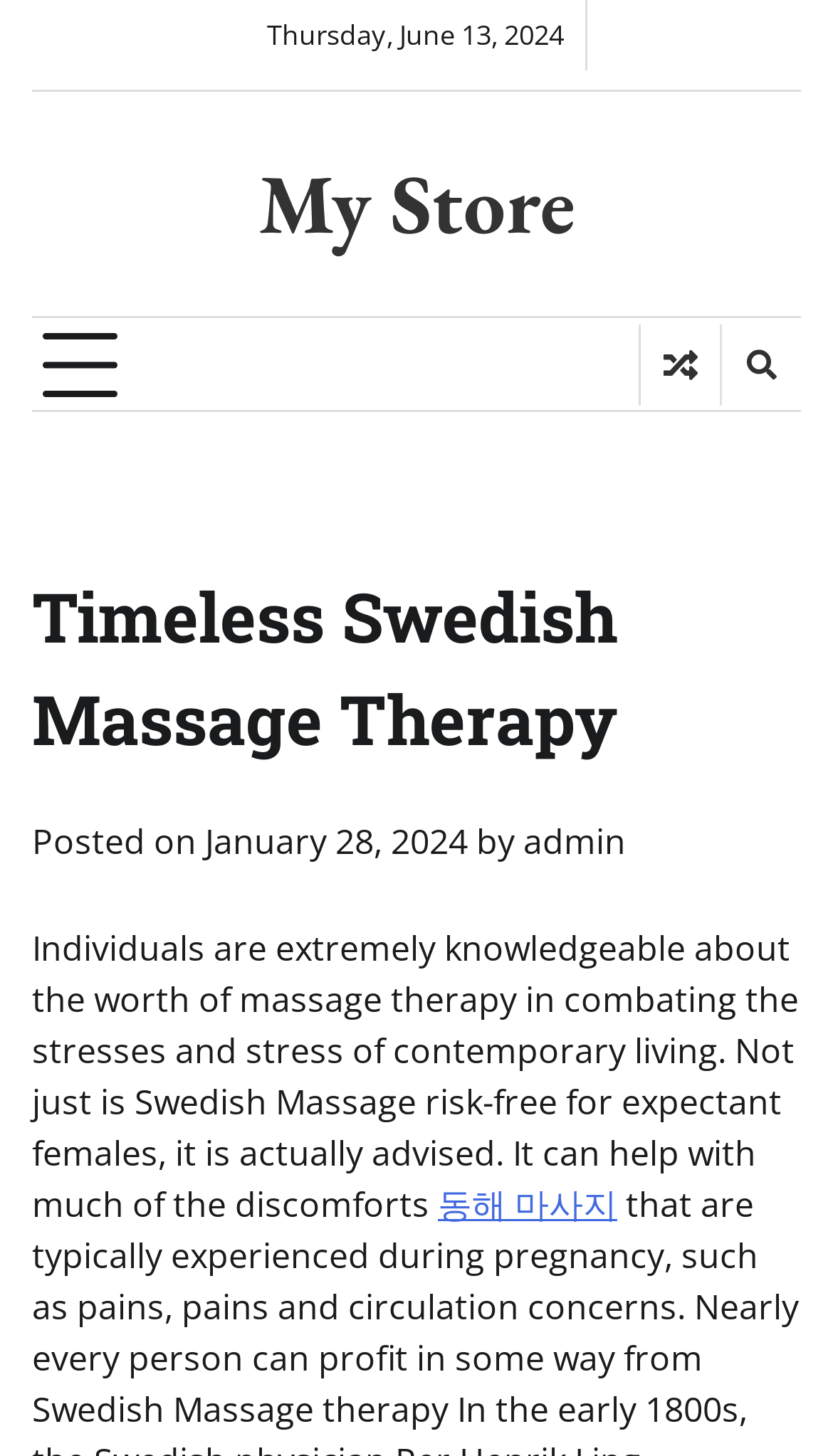Based on the element description: "January 28, 2024January 28, 2024", identify the bounding box coordinates for this UI element. The coordinates must be four float numbers between 0 and 1, listed as [left, top, right, bottom].

[0.246, 0.562, 0.562, 0.594]